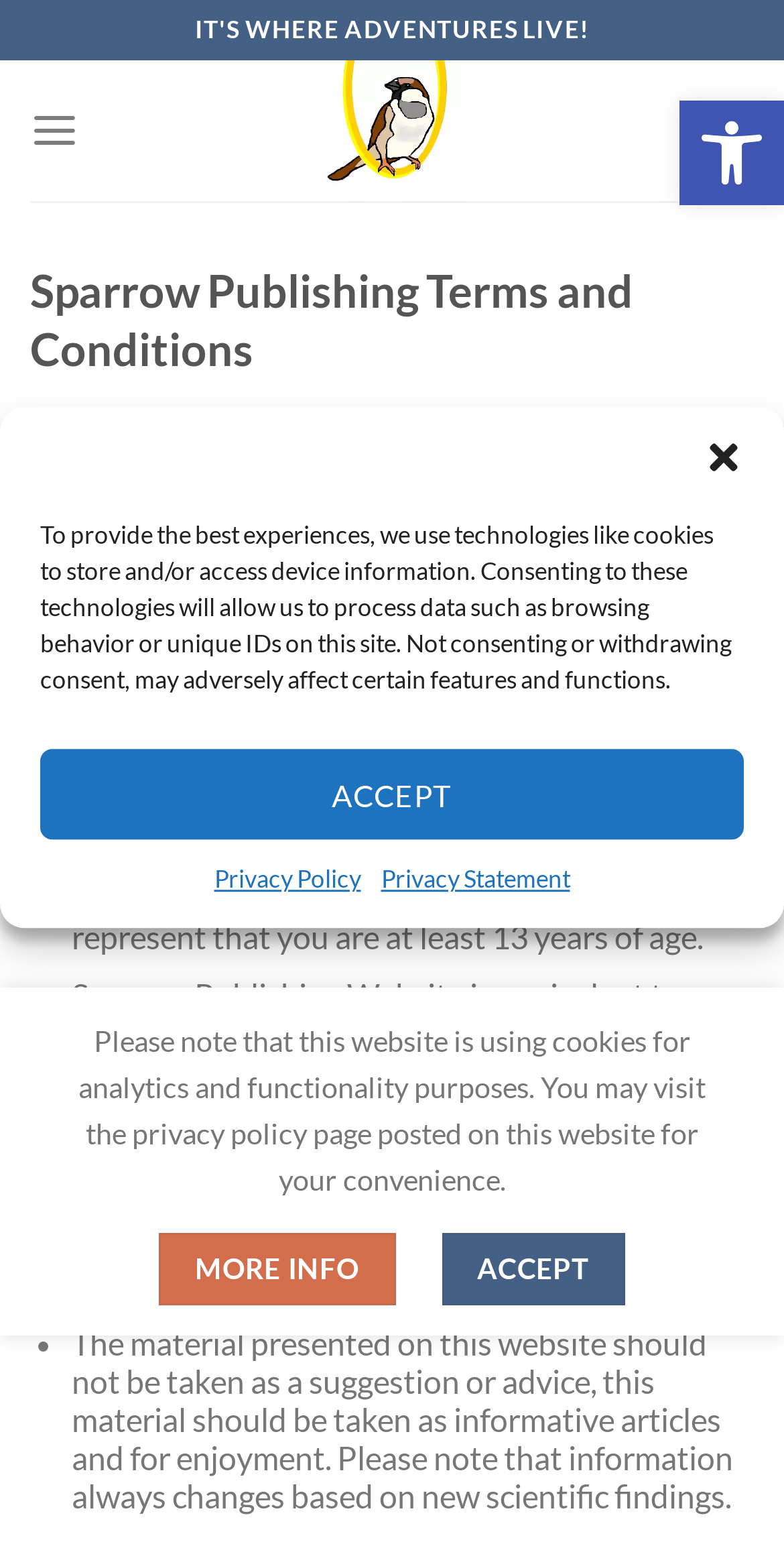What is the equivalent of 'Sparrow Publishing Website'?
Utilize the information in the image to give a detailed answer to the question.

I found this information in the terms and conditions section, where it states 'Sparrow Publishing Website is equivalent to us, we, Sparrow Publishing Website, website and site.'